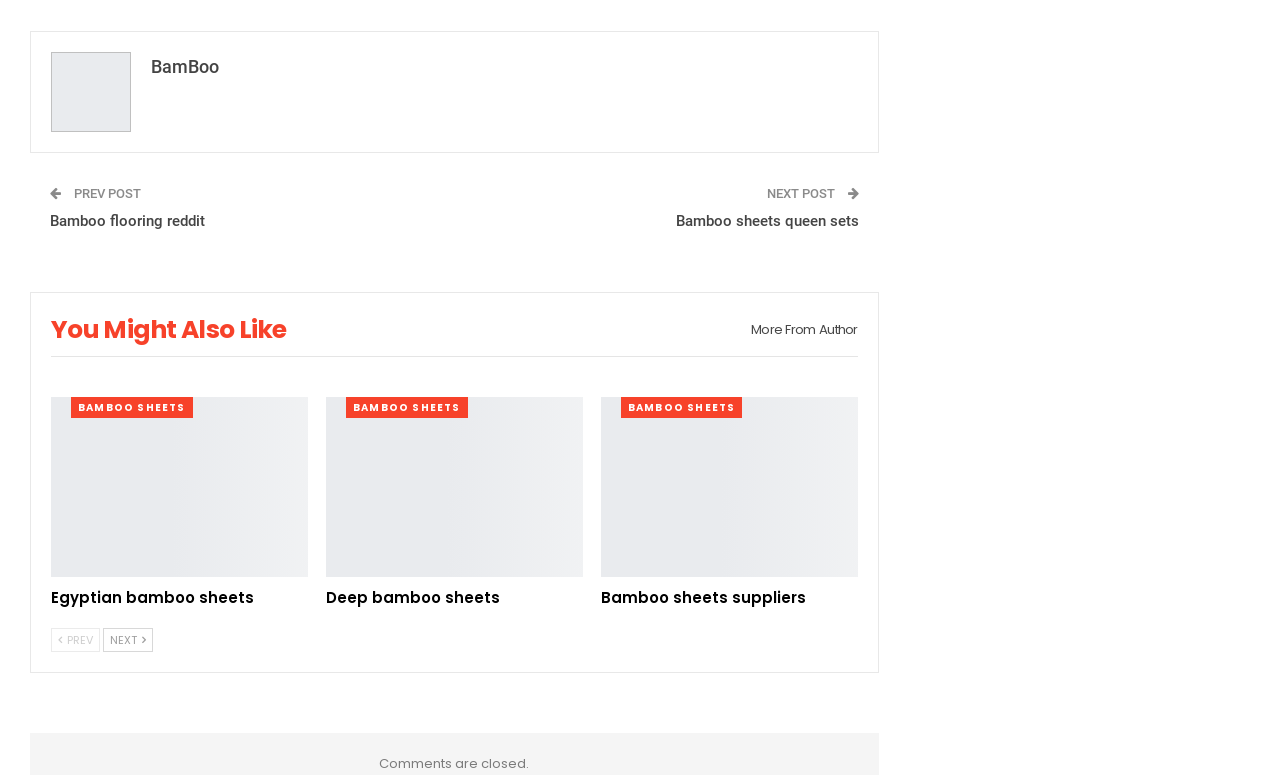Please provide the bounding box coordinates for the element that needs to be clicked to perform the following instruction: "go to the next post". The coordinates should be given as four float numbers between 0 and 1, i.e., [left, top, right, bottom].

[0.599, 0.24, 0.655, 0.26]